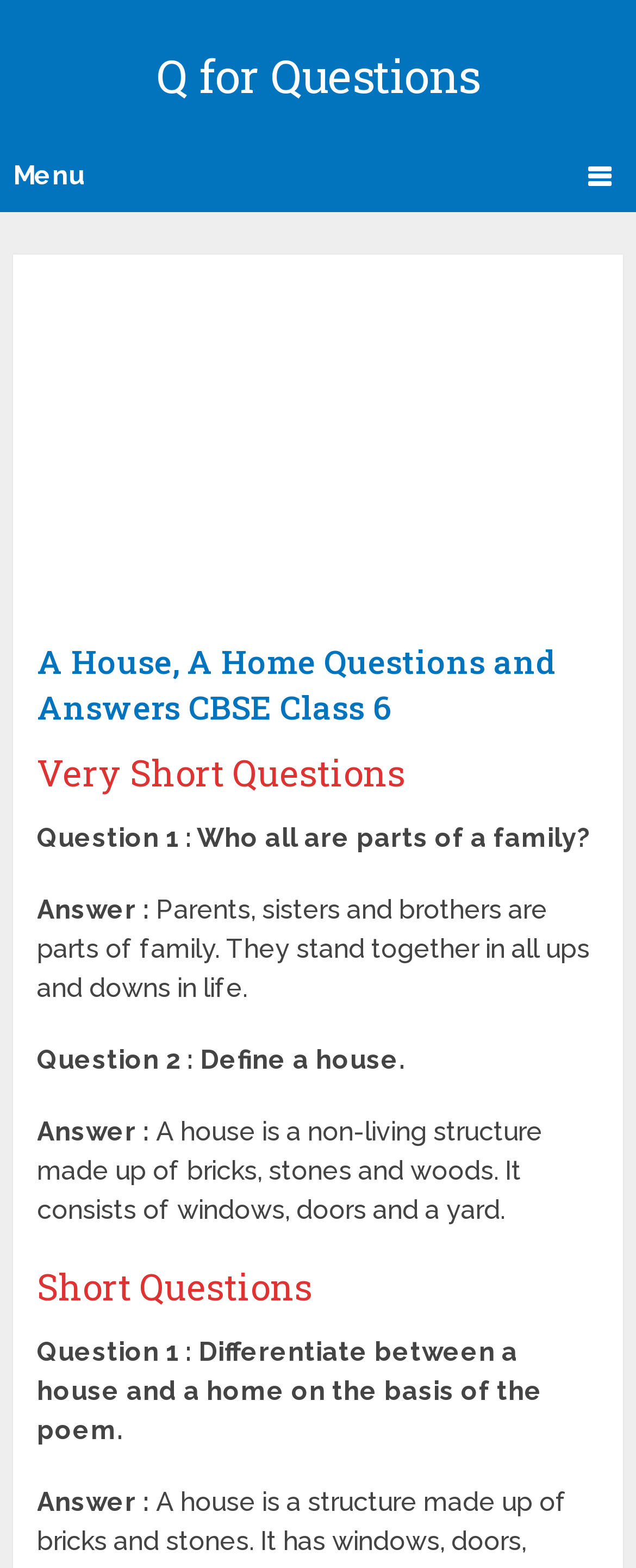Analyze the image and provide a detailed answer to the question: What is the topic of the questions and answers?

The topic of the questions and answers is 'A House, A Home' which is a chapter or lesson for CBSE Class 6 students.